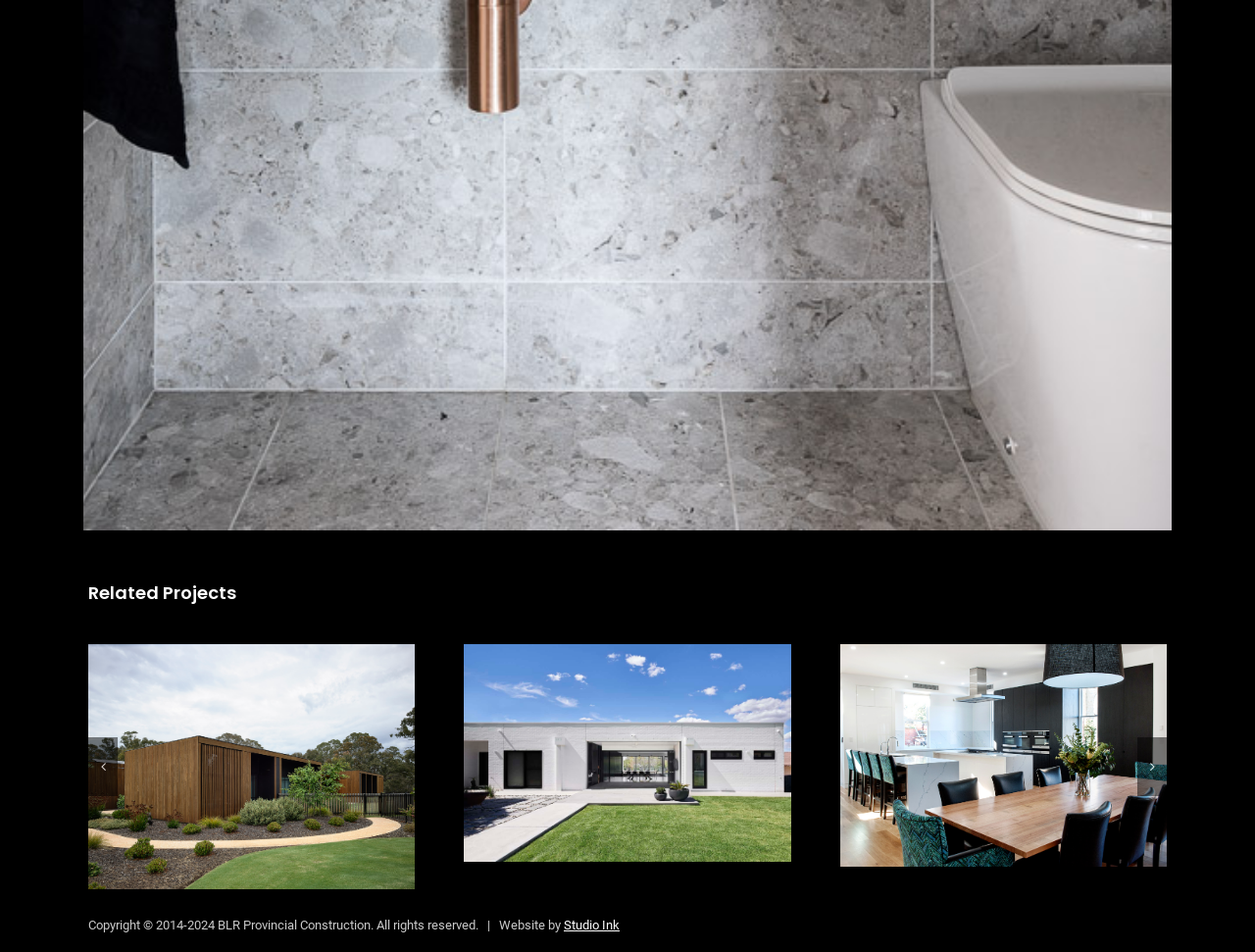Determine the bounding box coordinates of the area to click in order to meet this instruction: "View View Street project".

[0.37, 0.677, 0.63, 0.906]